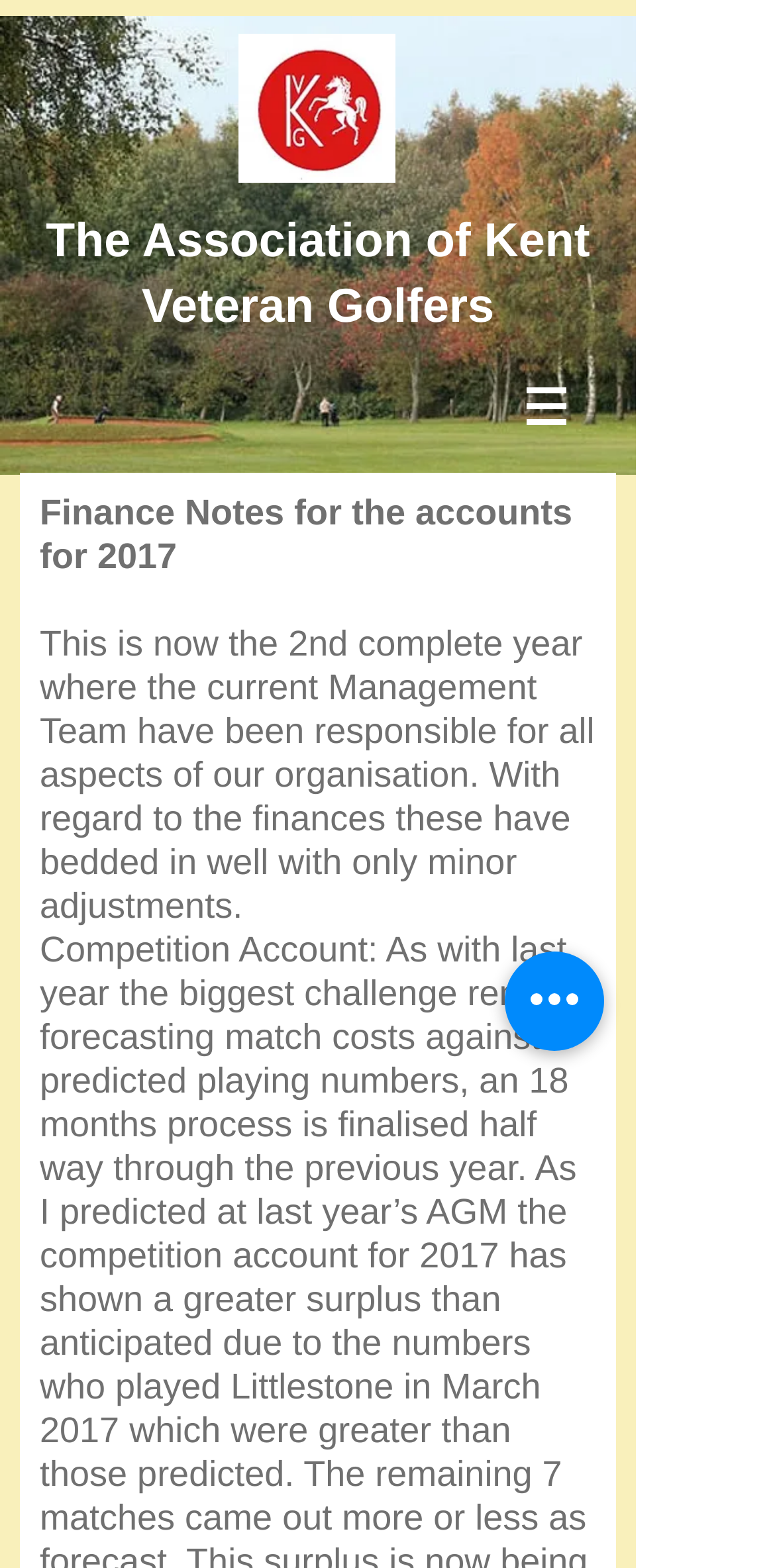Locate the bounding box of the UI element defined by this description: "aria-label="Quick actions"". The coordinates should be given as four float numbers between 0 and 1, formatted as [left, top, right, bottom].

[0.651, 0.607, 0.779, 0.67]